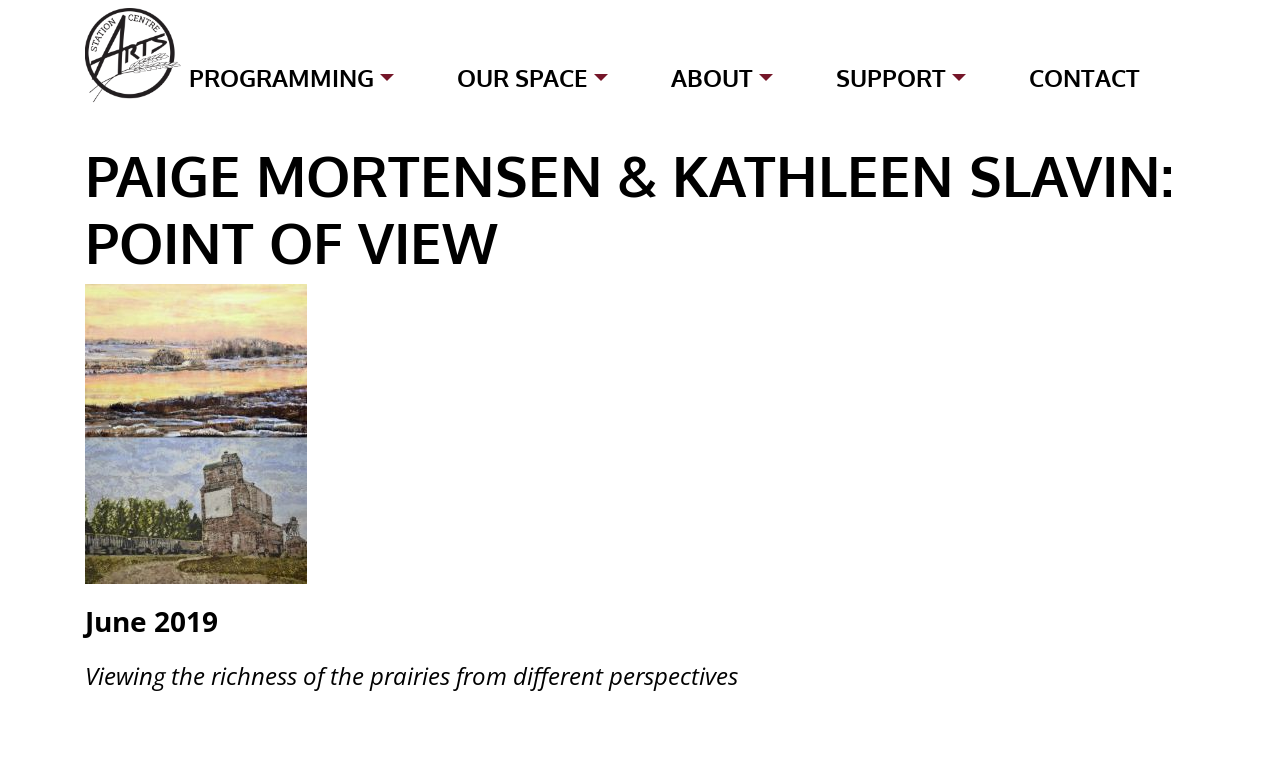Using the description: "alt="Tail and Fur"", determine the UI element's bounding box coordinates. Ensure the coordinates are in the format of four float numbers between 0 and 1, i.e., [left, top, right, bottom].

None